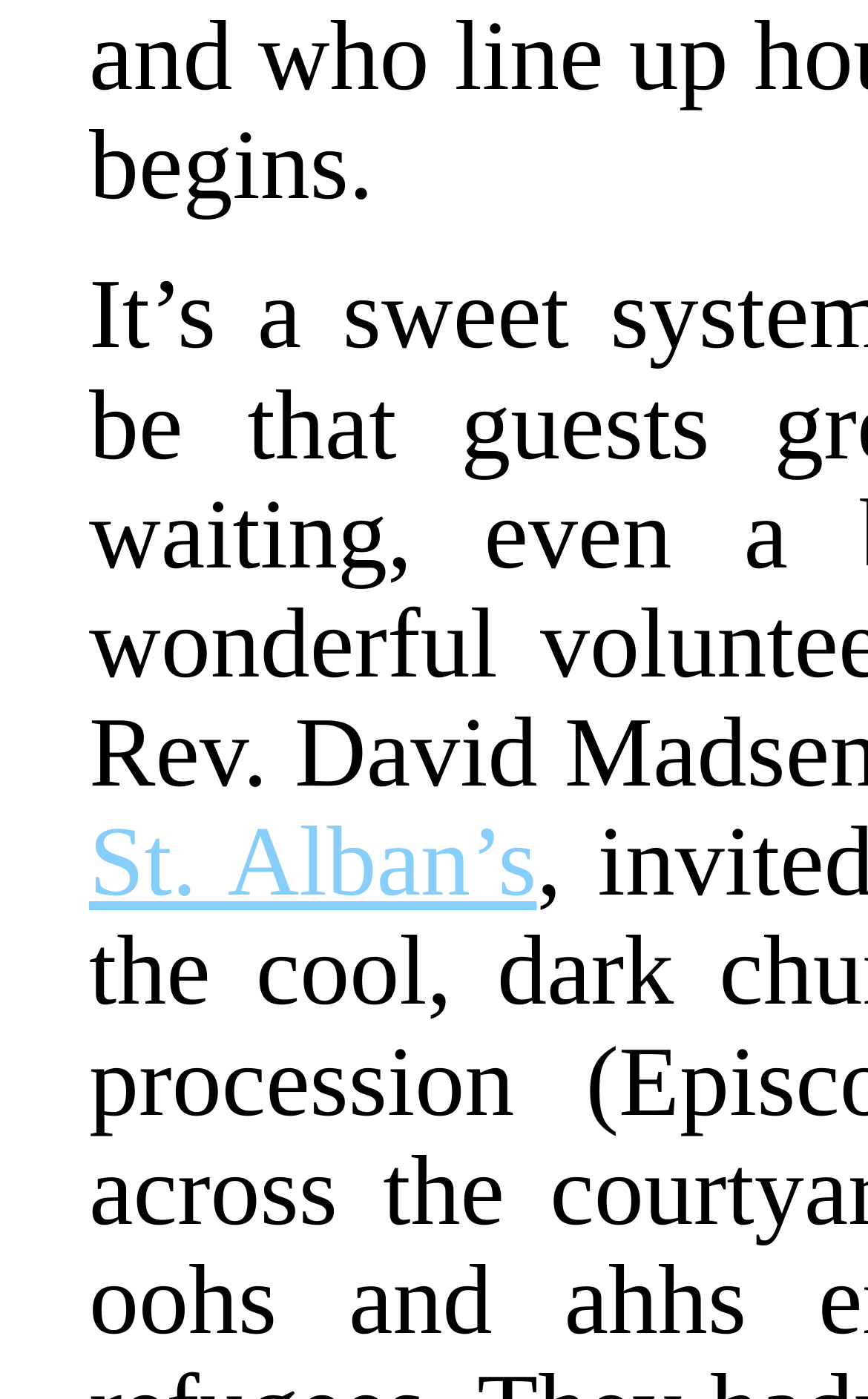Predict the bounding box of the UI element that fits this description: "St. Alban’s".

[0.103, 0.576, 0.618, 0.656]